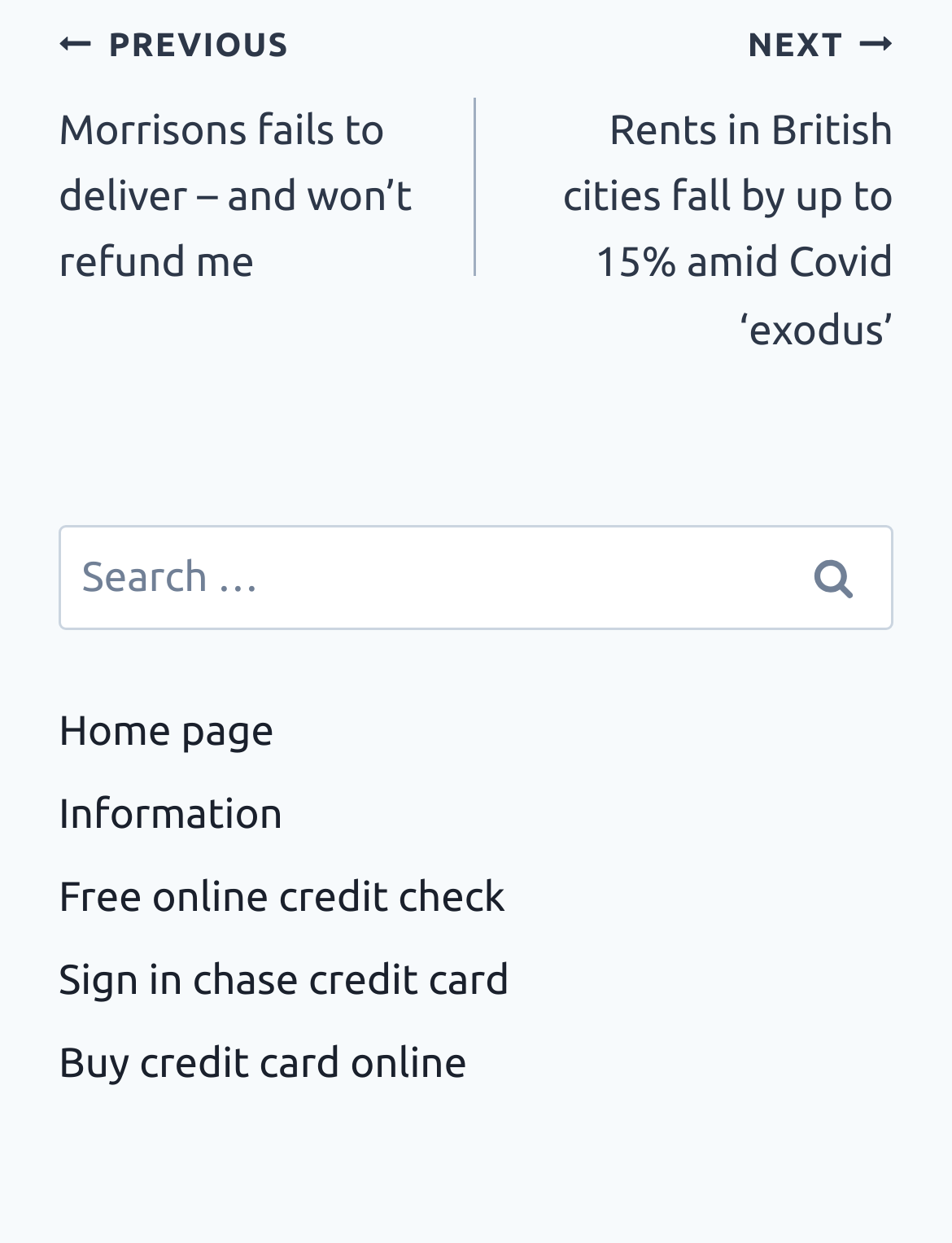Please provide a brief answer to the following inquiry using a single word or phrase:
What is the text above the search box?

Search for: